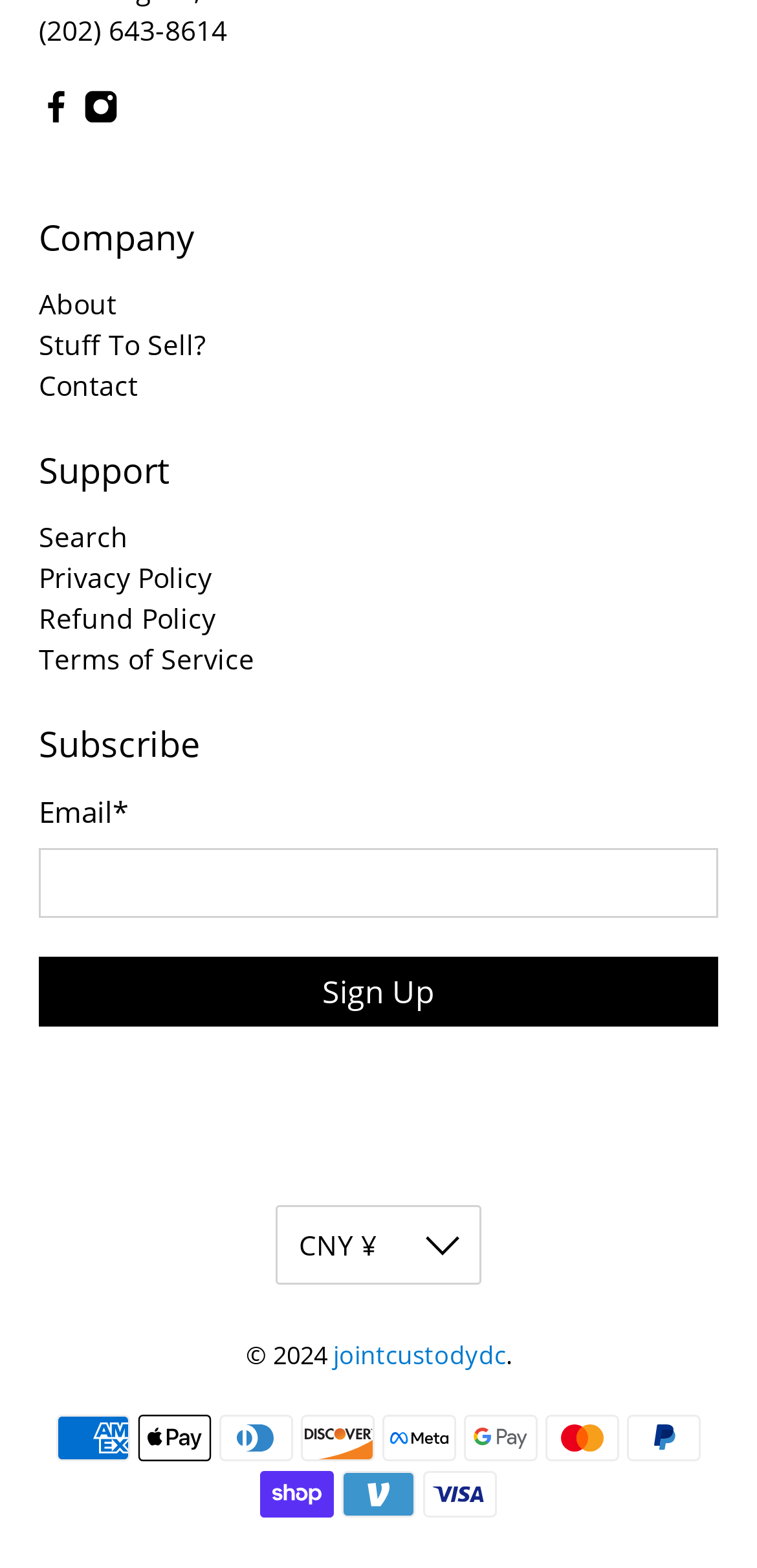Provide the bounding box coordinates of the section that needs to be clicked to accomplish the following instruction: "Contact the company."

[0.051, 0.234, 0.182, 0.257]